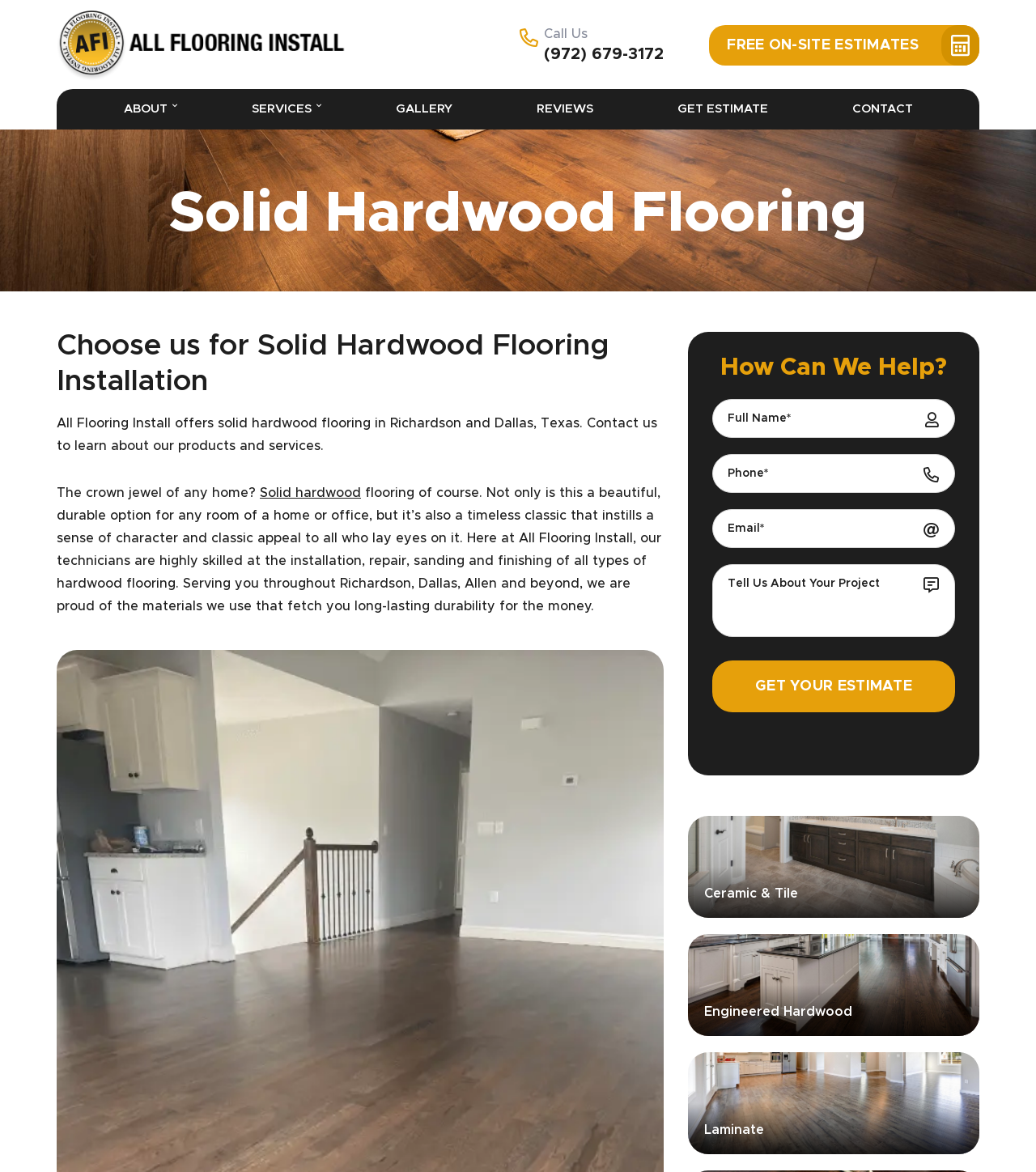Please give the bounding box coordinates of the area that should be clicked to fulfill the following instruction: "Click the 'Call Us' button". The coordinates should be in the format of four float numbers from 0 to 1, i.e., [left, top, right, bottom].

[0.525, 0.023, 0.567, 0.034]